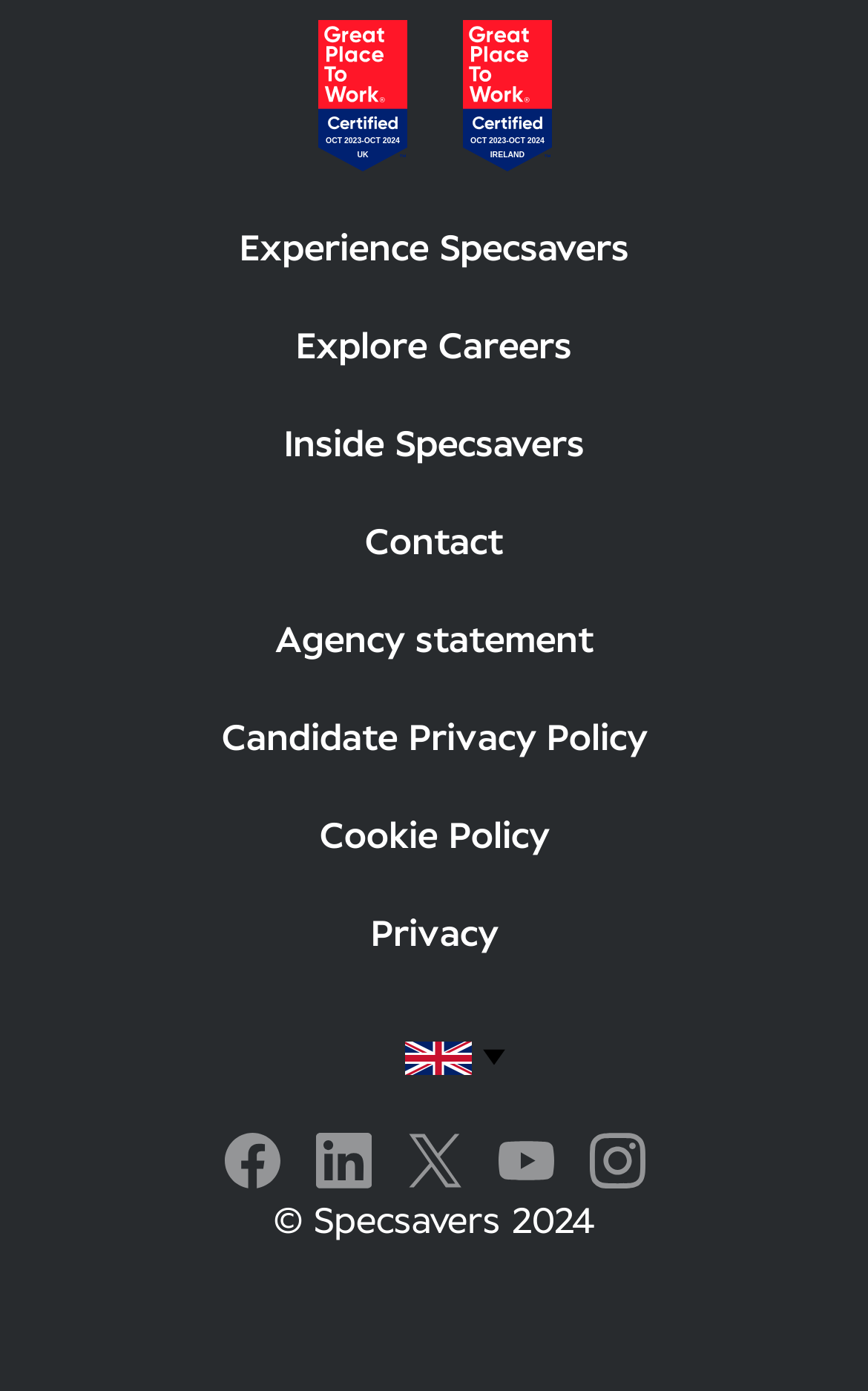Please provide a one-word or phrase answer to the question: 
What is the location mentioned at the bottom?

New Zealand